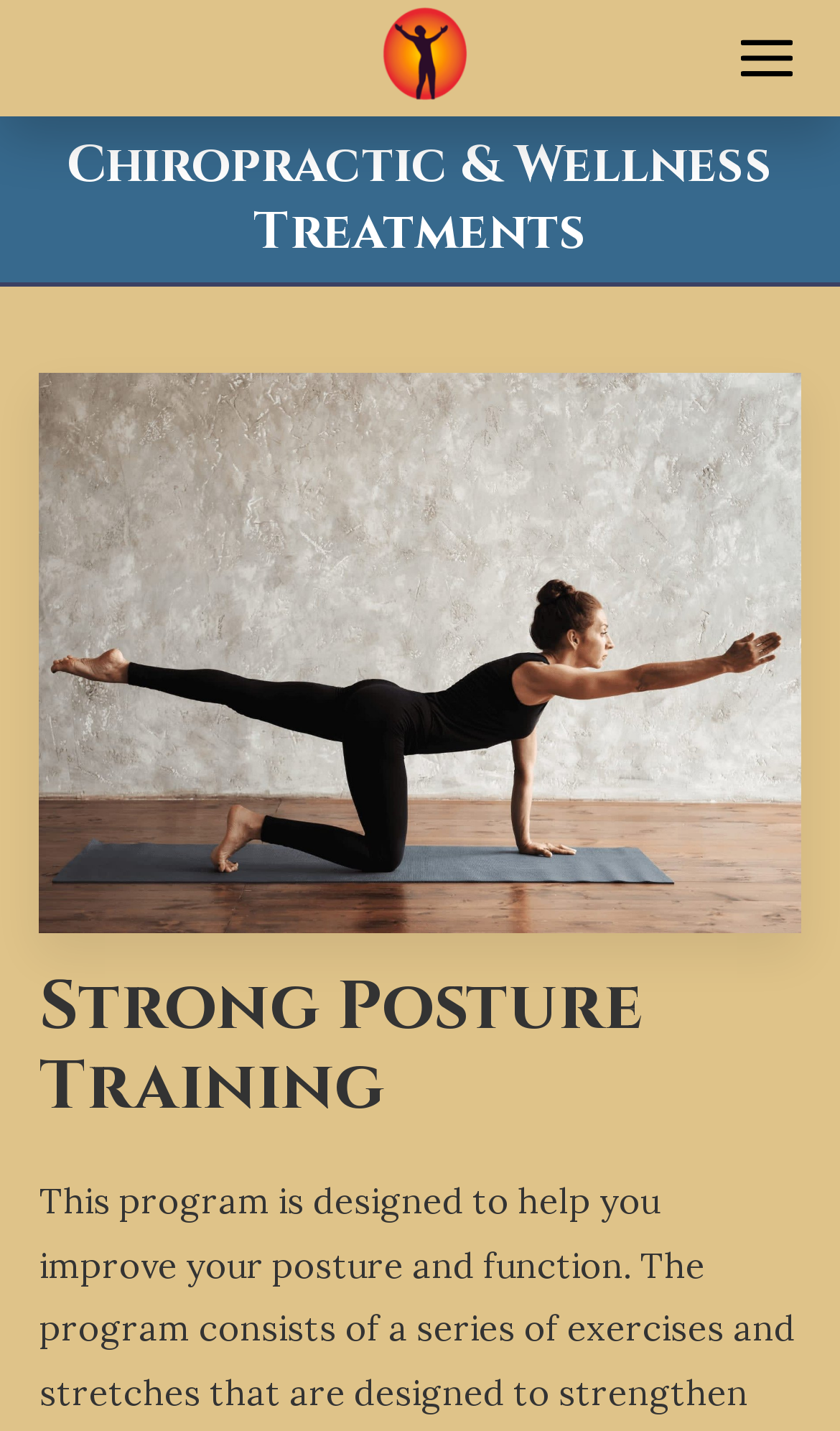Write an exhaustive caption that covers the webpage's main aspects.

This webpage is about Strong Posture Training, a program offered by Balance Point Chiropractic, a chiropractic clinic. At the top left of the page, there is a logo of Balance Point Chiropractic, which is an image linked to the clinic's homepage. Next to the logo, there is a navigation menu with links to different sections of the website, including HOME, TREATMENTS, NEW PATIENTS, VIDEOS, MEET THE DOCTOR, BLOG, and CONTACT US.

Below the navigation menu, there is a large heading that reads "Chiropractic & Wellness Treatments", which spans the entire width of the page. Underneath this heading, there is a large image that takes up most of the page's width.

Further down the page, there is another heading that reads "Strong Posture Training", which is also centered and spans the entire width of the page. This heading is likely the title of the program being described.

At the bottom of the page, there are four social media links, each represented by an image, aligned horizontally and centered on the page. These links are likely used to connect with the clinic's social media profiles.

The program description, as mentioned in the meta description, is not explicitly stated on the page, but it is likely related to the Strong Posture Training program, which aims to improve posture and function through a series of exercises and stretches.